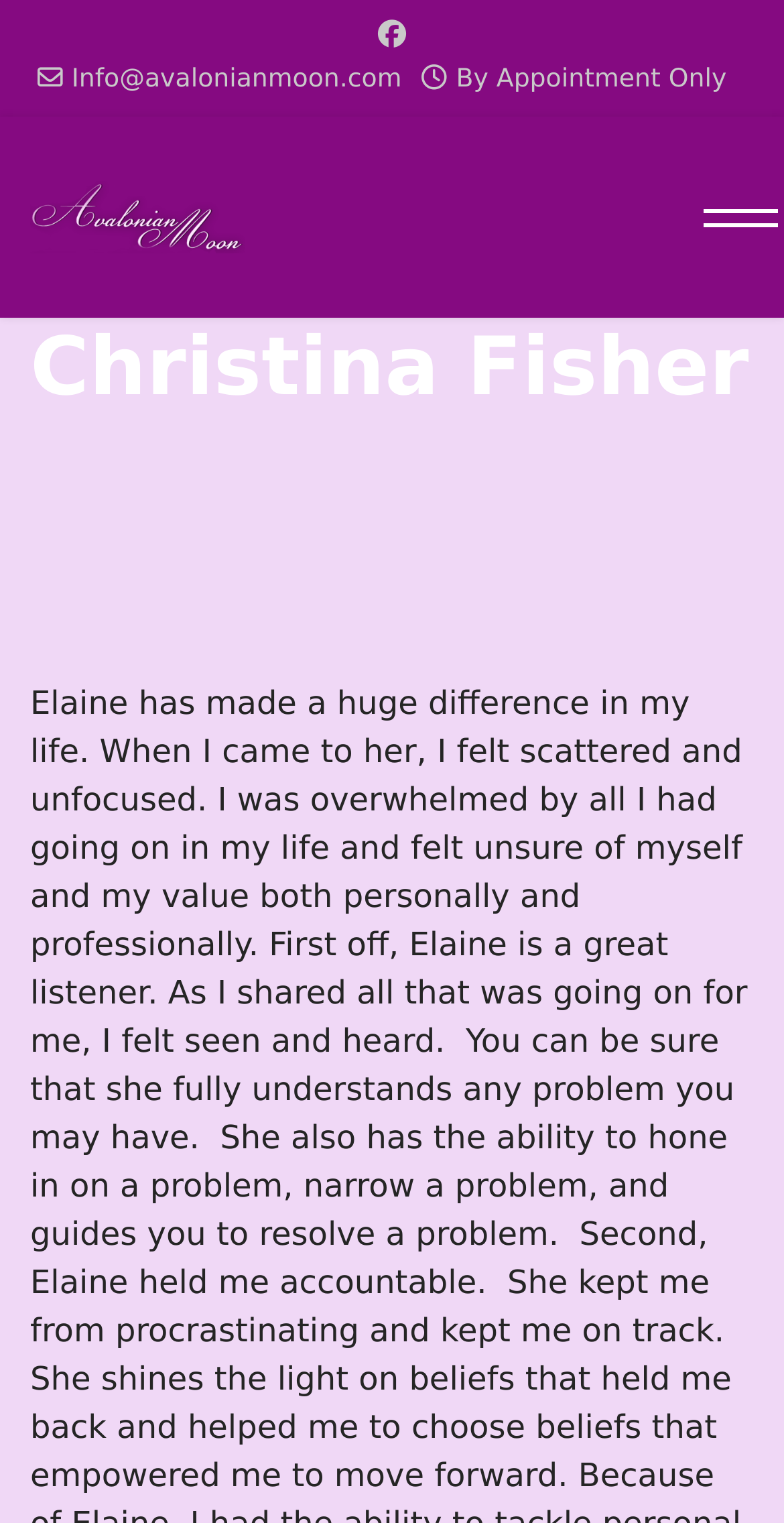What is the name of the website?
Answer the question based on the image using a single word or a brief phrase.

Avalonian Moon